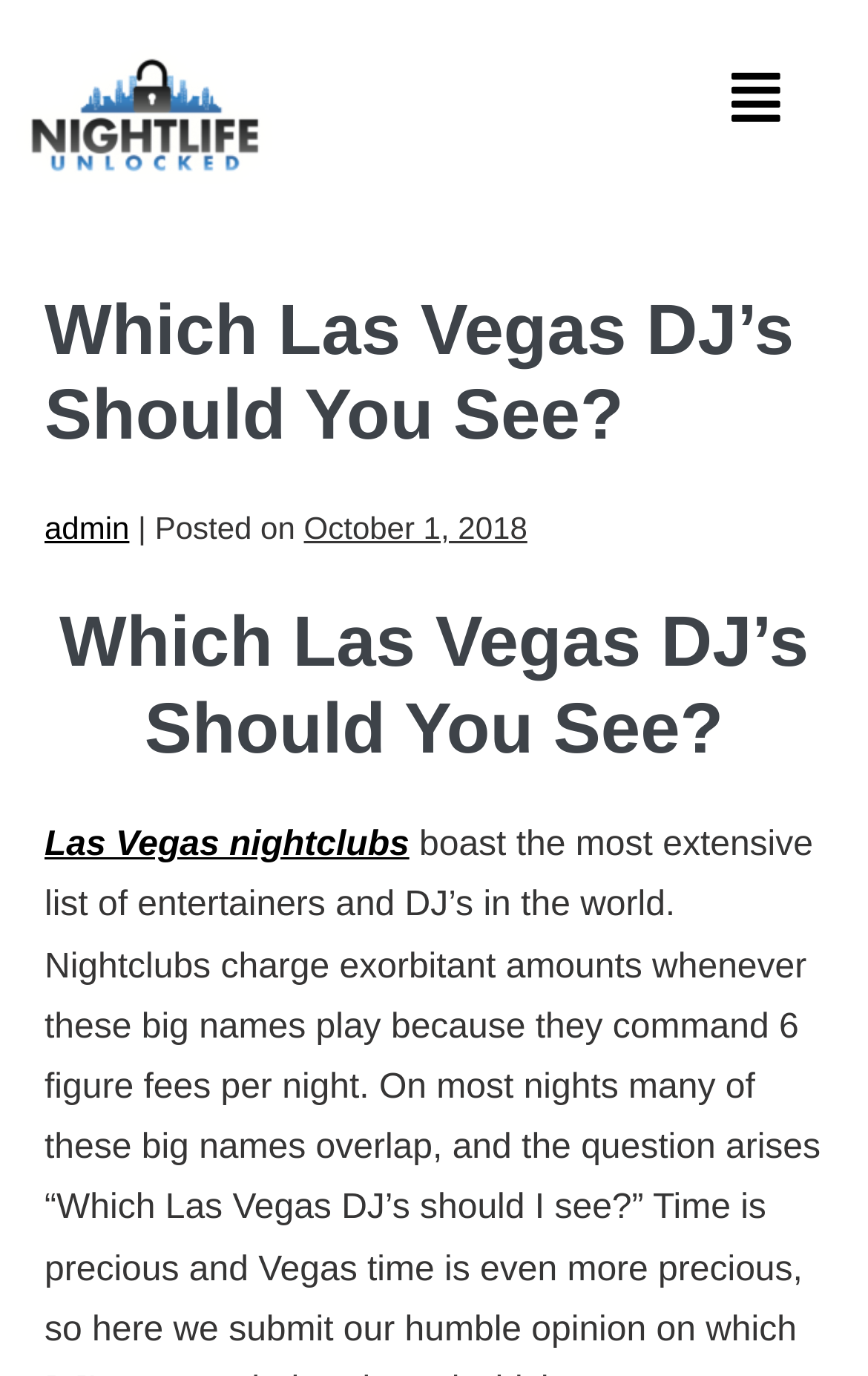Is there an image on the webpage?
Look at the screenshot and respond with a single word or phrase.

Yes